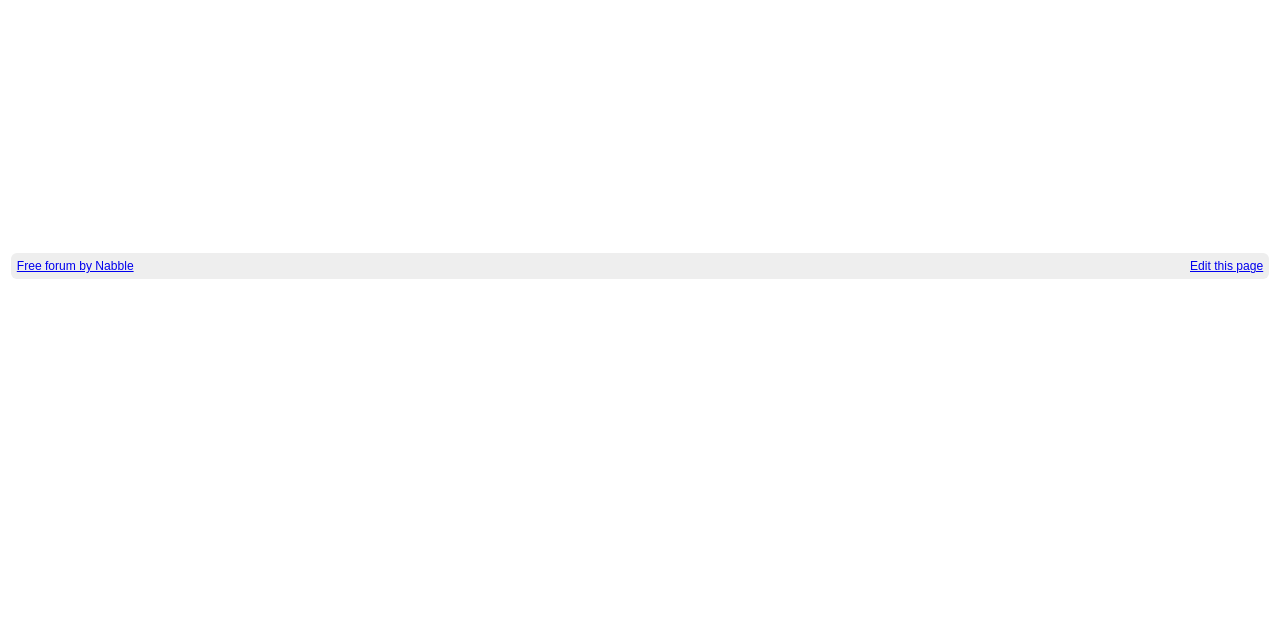Locate the bounding box of the UI element with the following description: "here".

None